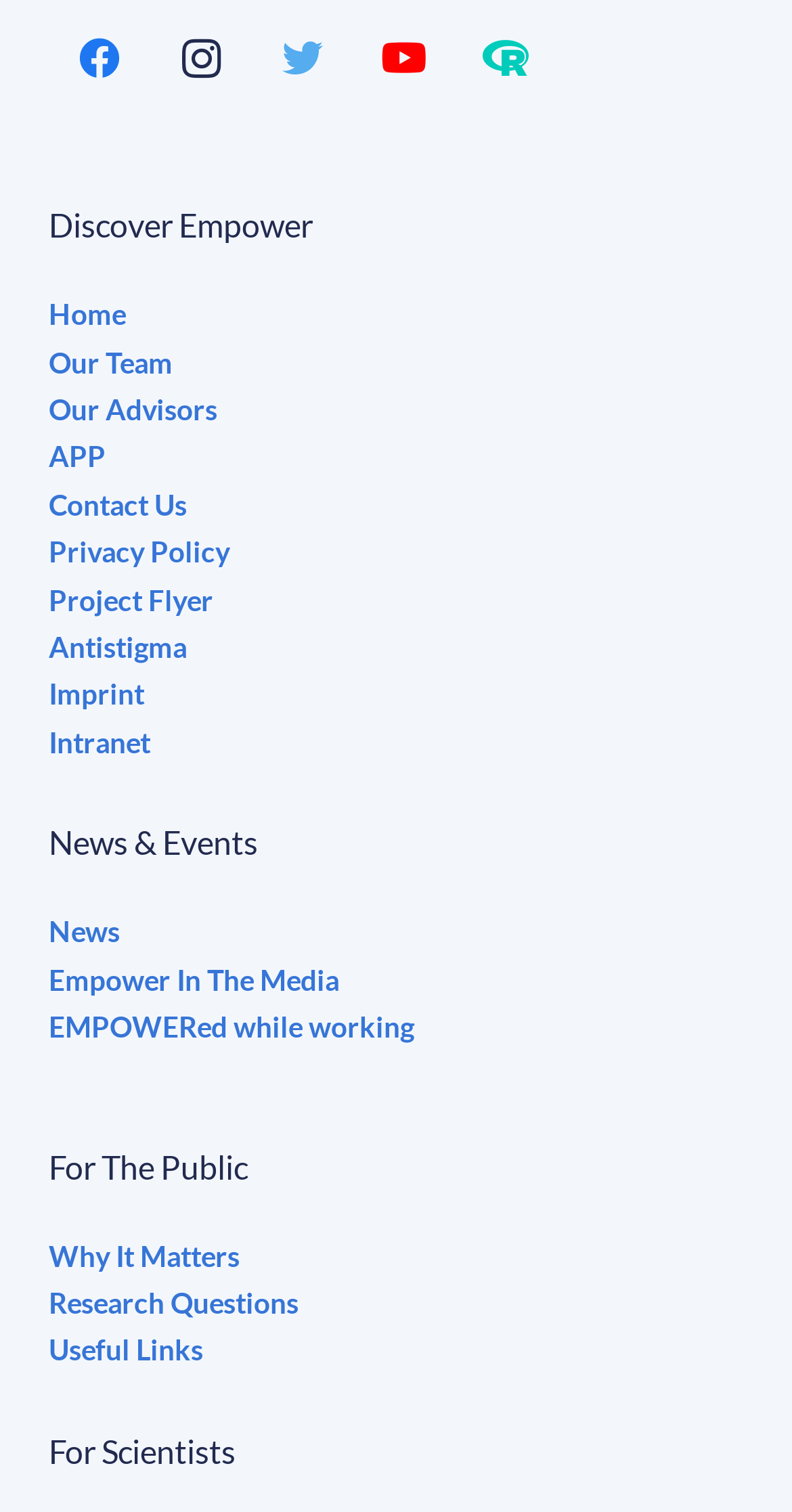Please specify the bounding box coordinates of the element that should be clicked to execute the given instruction: 'learn about Research Questions'. Ensure the coordinates are four float numbers between 0 and 1, expressed as [left, top, right, bottom].

[0.062, 0.85, 0.377, 0.873]